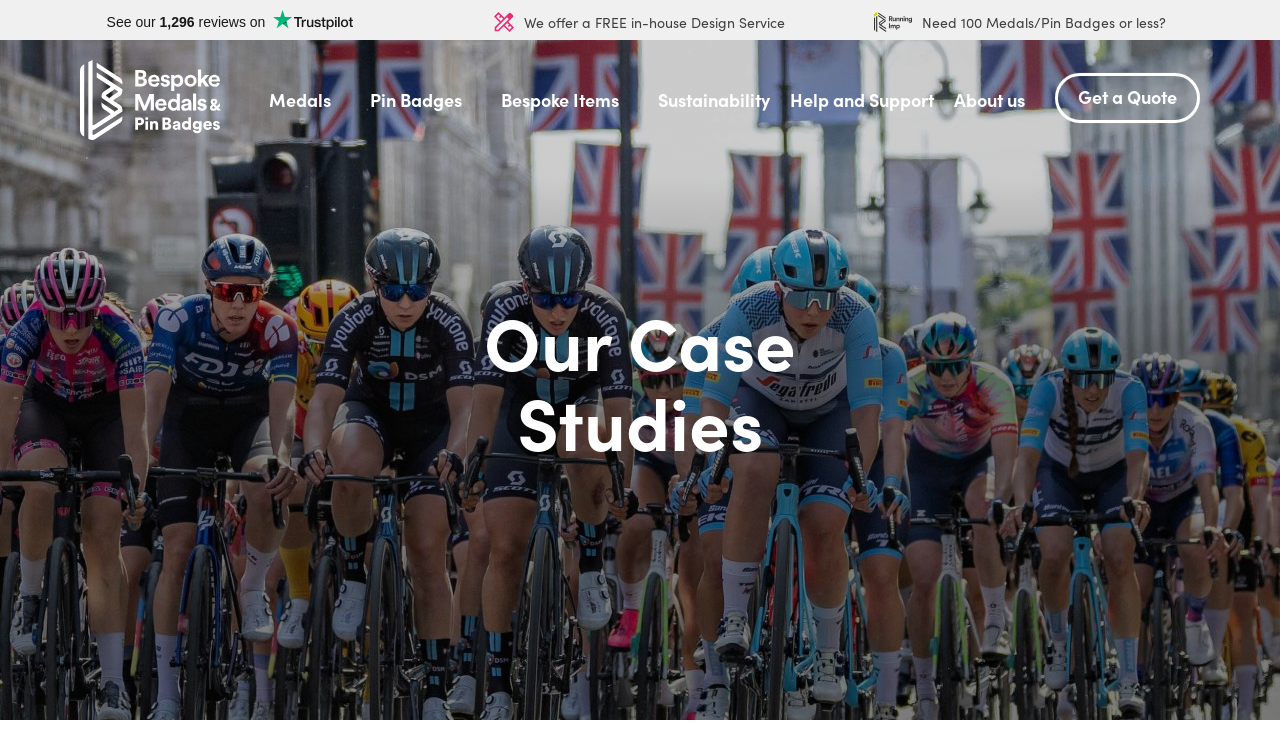Pinpoint the bounding box coordinates of the element to be clicked to execute the instruction: "Get a quote".

[0.824, 0.097, 0.938, 0.164]